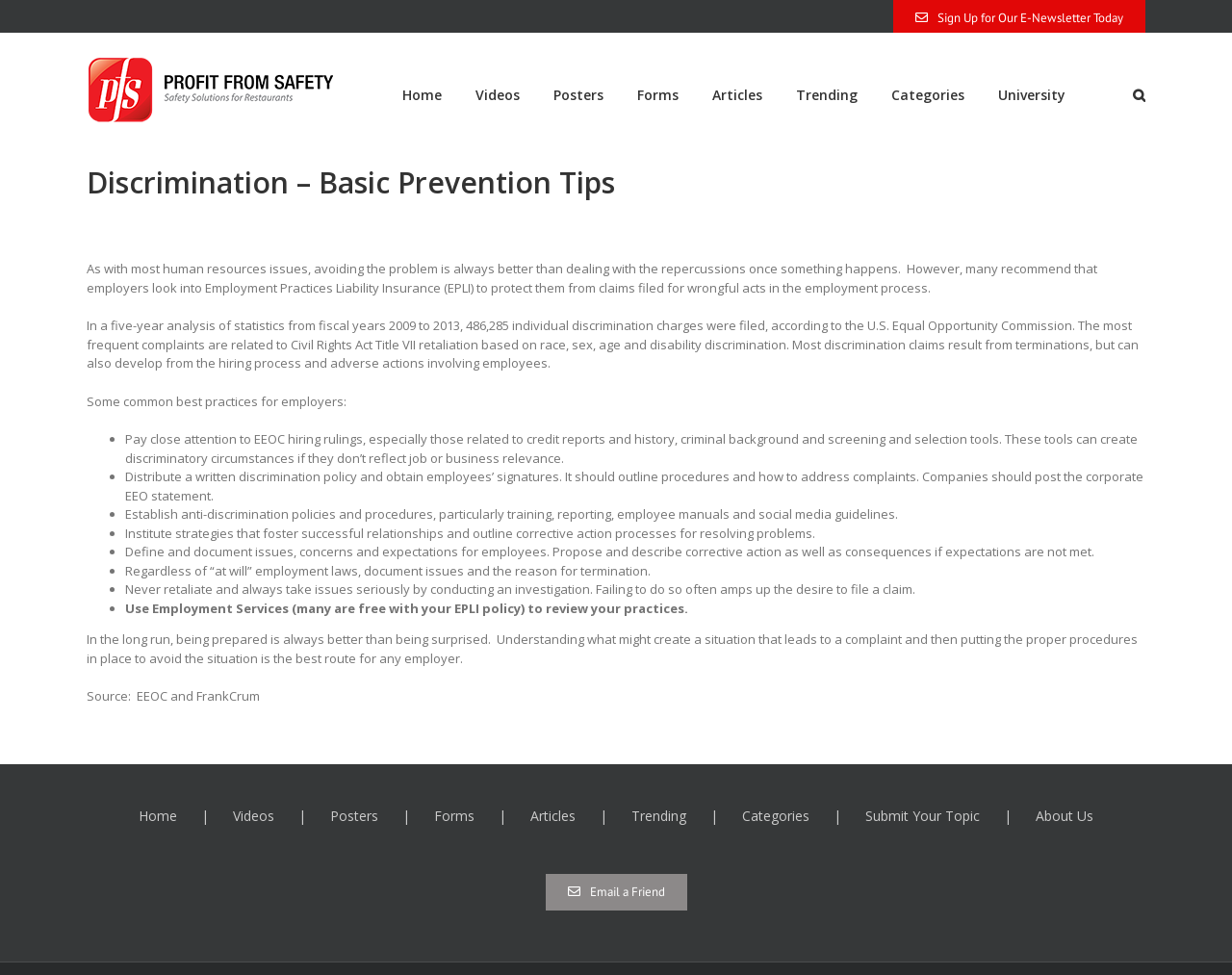What is the purpose of Employment Practices Liability Insurance?
Answer the question with a single word or phrase, referring to the image.

Protect employers from claims